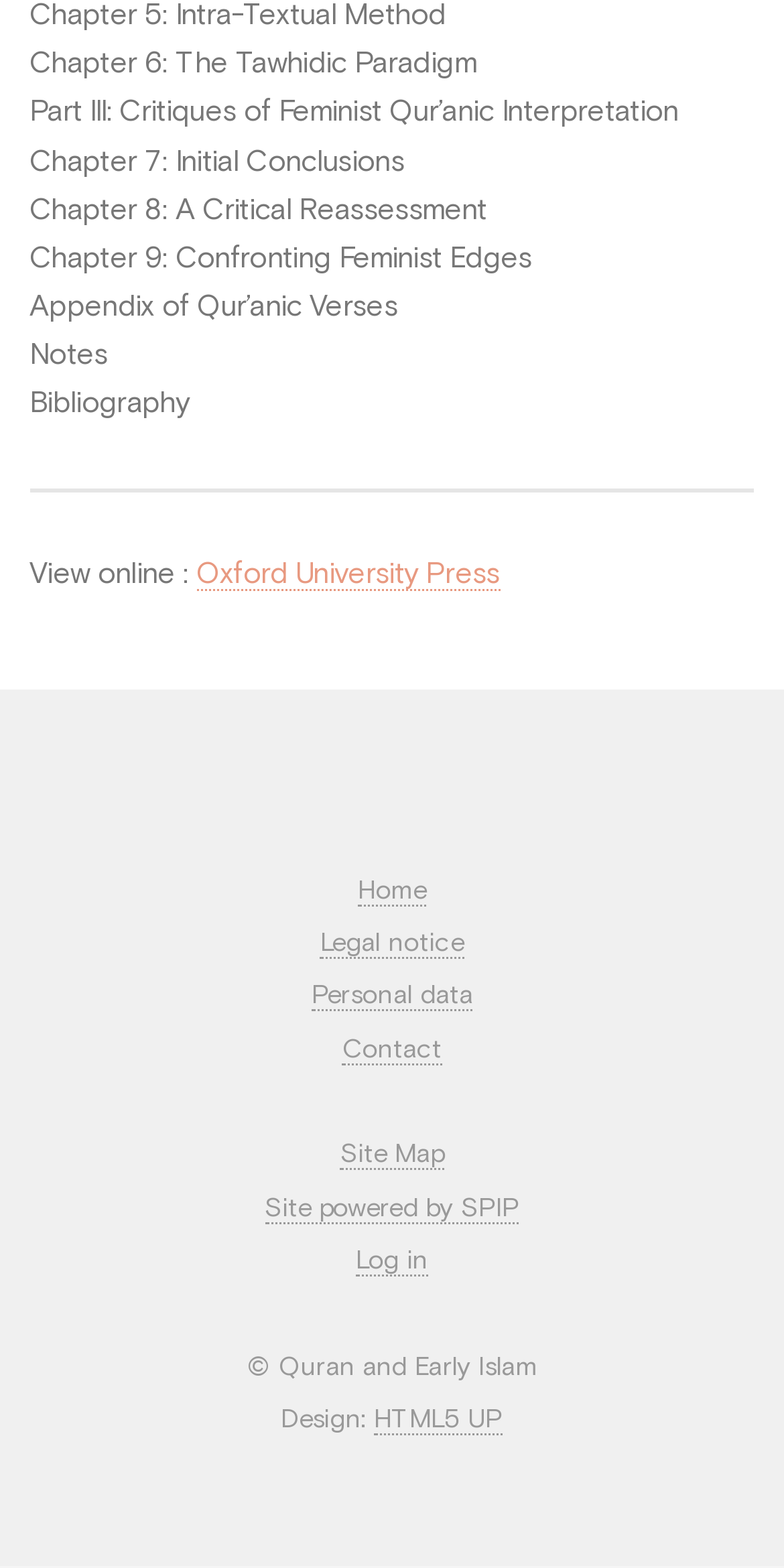Respond with a single word or phrase:
What is the last item in the list of chapters?

Appendix of Qur’anic Verses